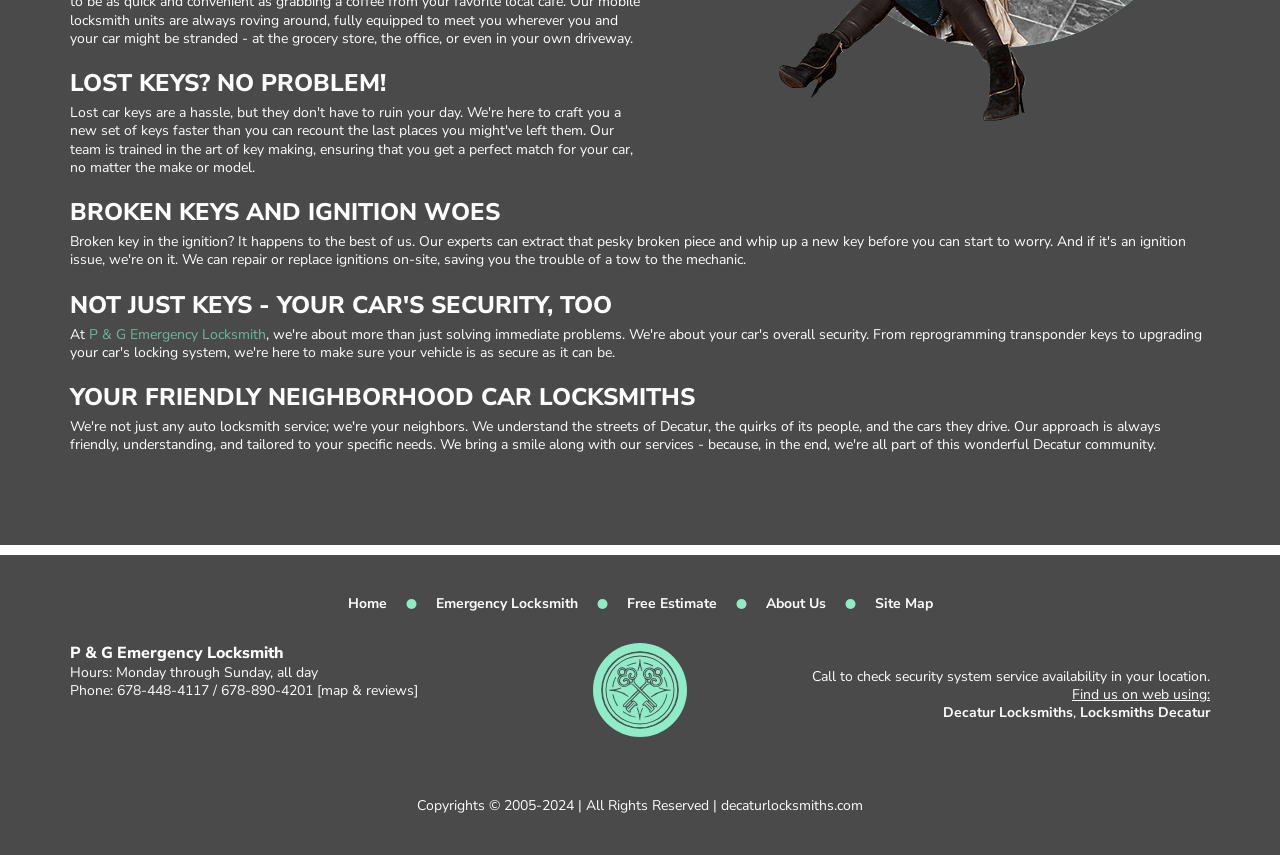What is the website of the locksmith company?
Respond with a short answer, either a single word or a phrase, based on the image.

decaturlocksmiths.com